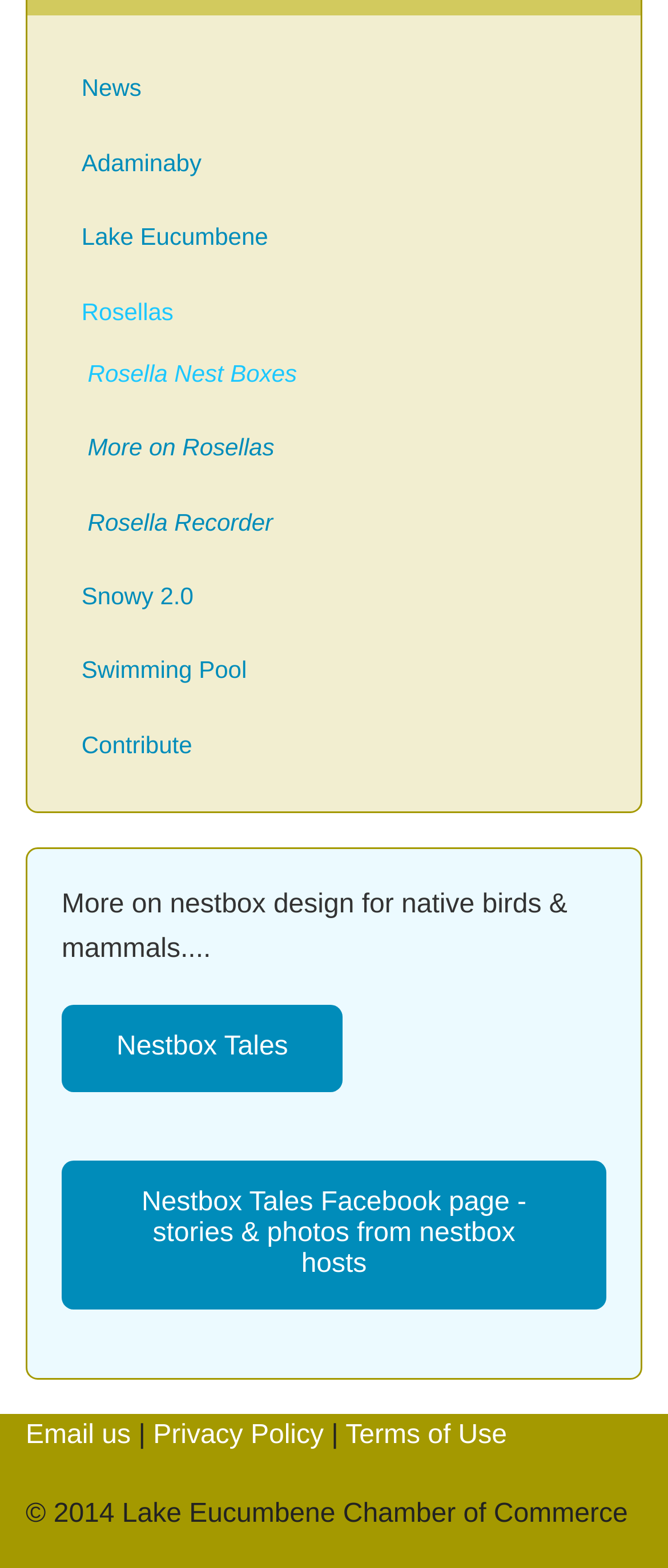Point out the bounding box coordinates of the section to click in order to follow this instruction: "Visit Rosella Nest Boxes".

[0.086, 0.218, 0.914, 0.258]